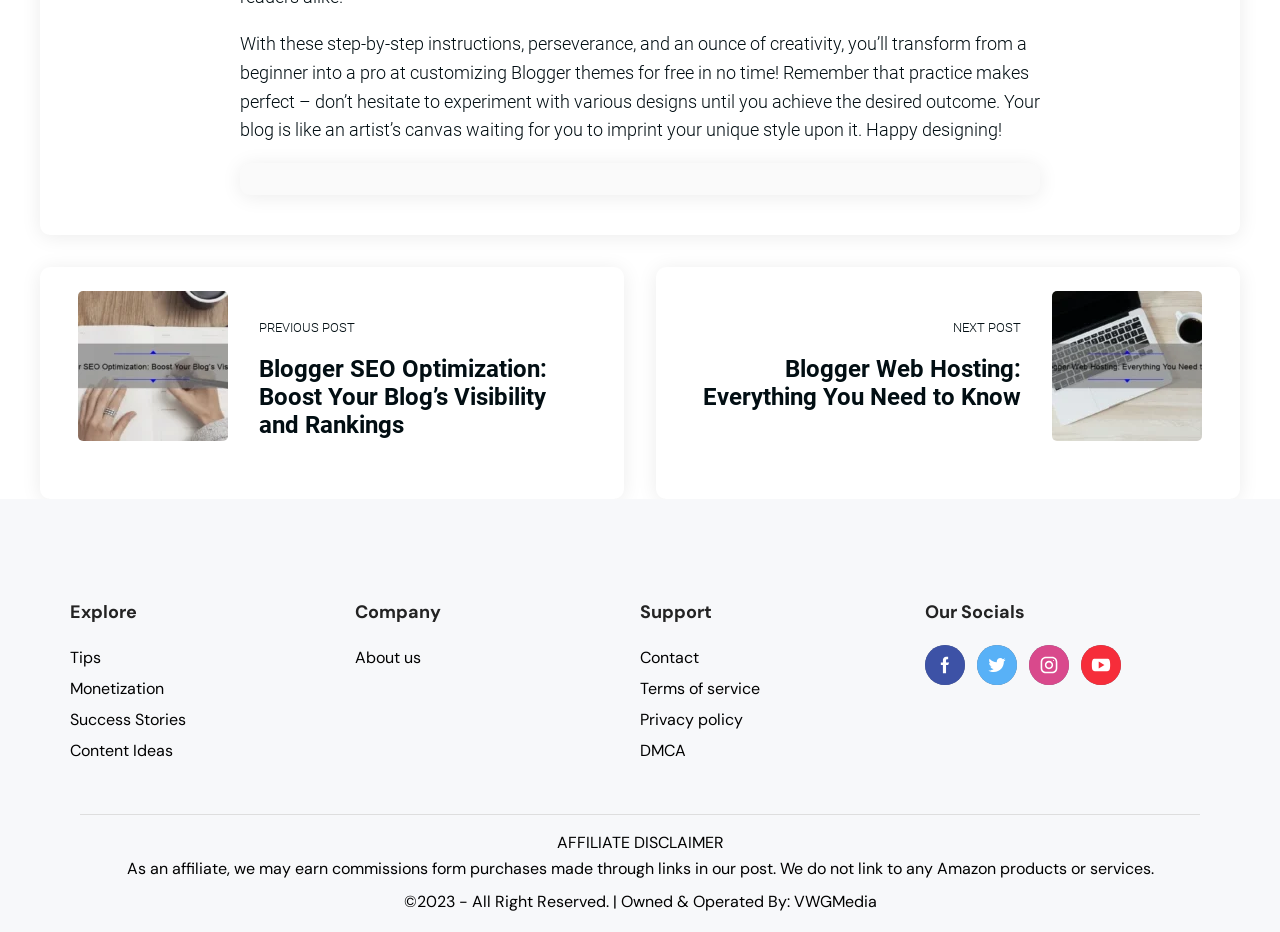What social media platforms are listed?
Answer the question using a single word or phrase, according to the image.

Four platforms